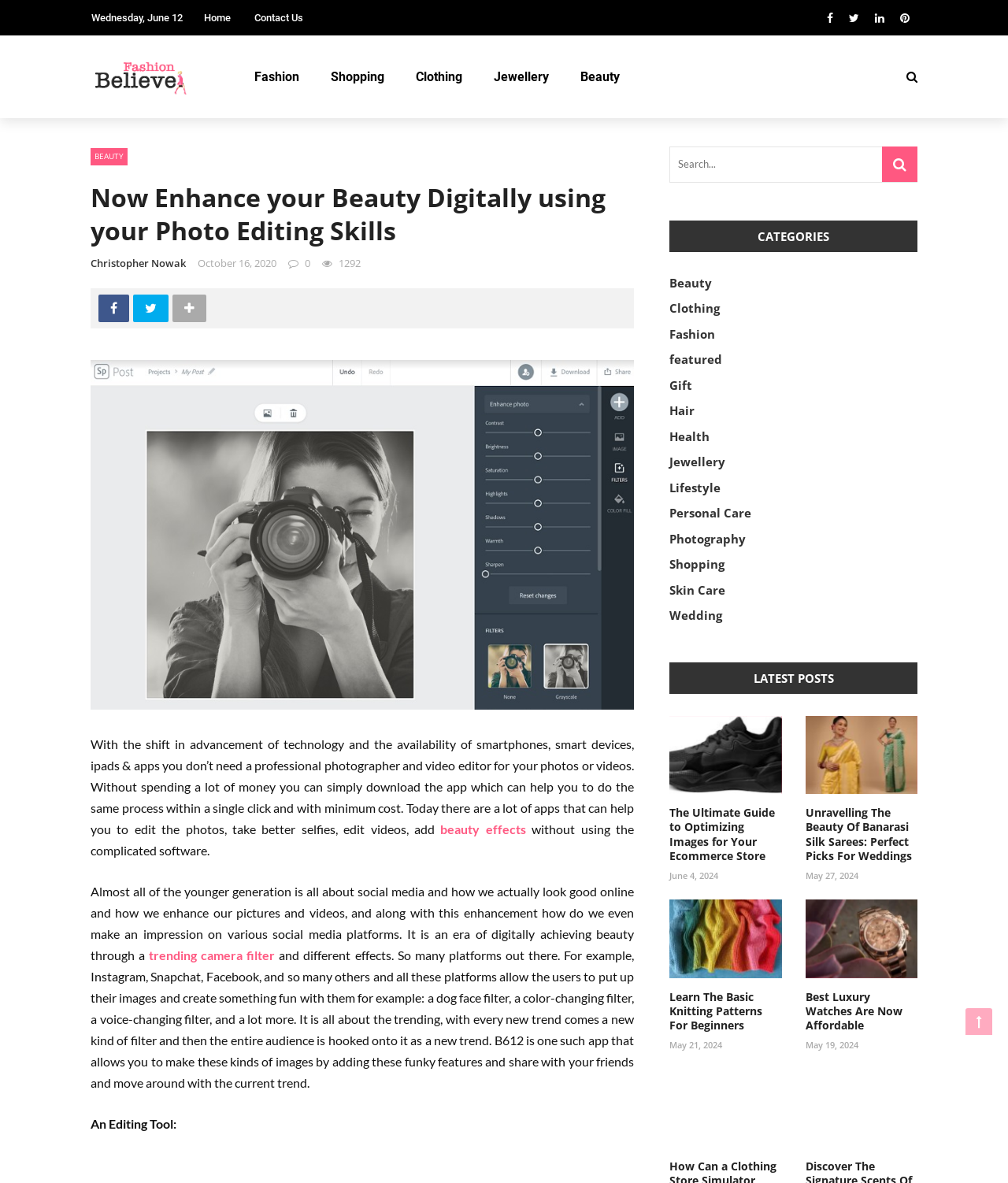What is the name of the app that allows users to add funky features to their images?
Use the information from the screenshot to give a comprehensive response to the question.

The webpage mentions that B612 is an app that allows users to make images by adding funky features and share them with friends, which suggests that B612 is the app that allows users to add funky features to their images.